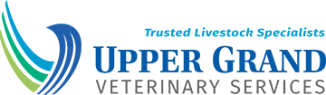Provide a rich and detailed narrative of the image.

The image features the logo of Upper Grand Veterinary Services, a professional organization dedicated to providing veterinary services for livestock. The logo prominently displays the name "Upper Grand Veterinary Services" in bold letters, conveying a sense of trust and professionalism. Above the name, the slogan "Trusted Livestock Specialists" emphasizes their expertise in the care of various livestock animals. The design incorporates stylized curves in green and blue hues, symbolizing health and vitality, aligning with the veterinary focus on animal care and welfare. This logo represents a reputable source for veterinary support in the livestock industry.